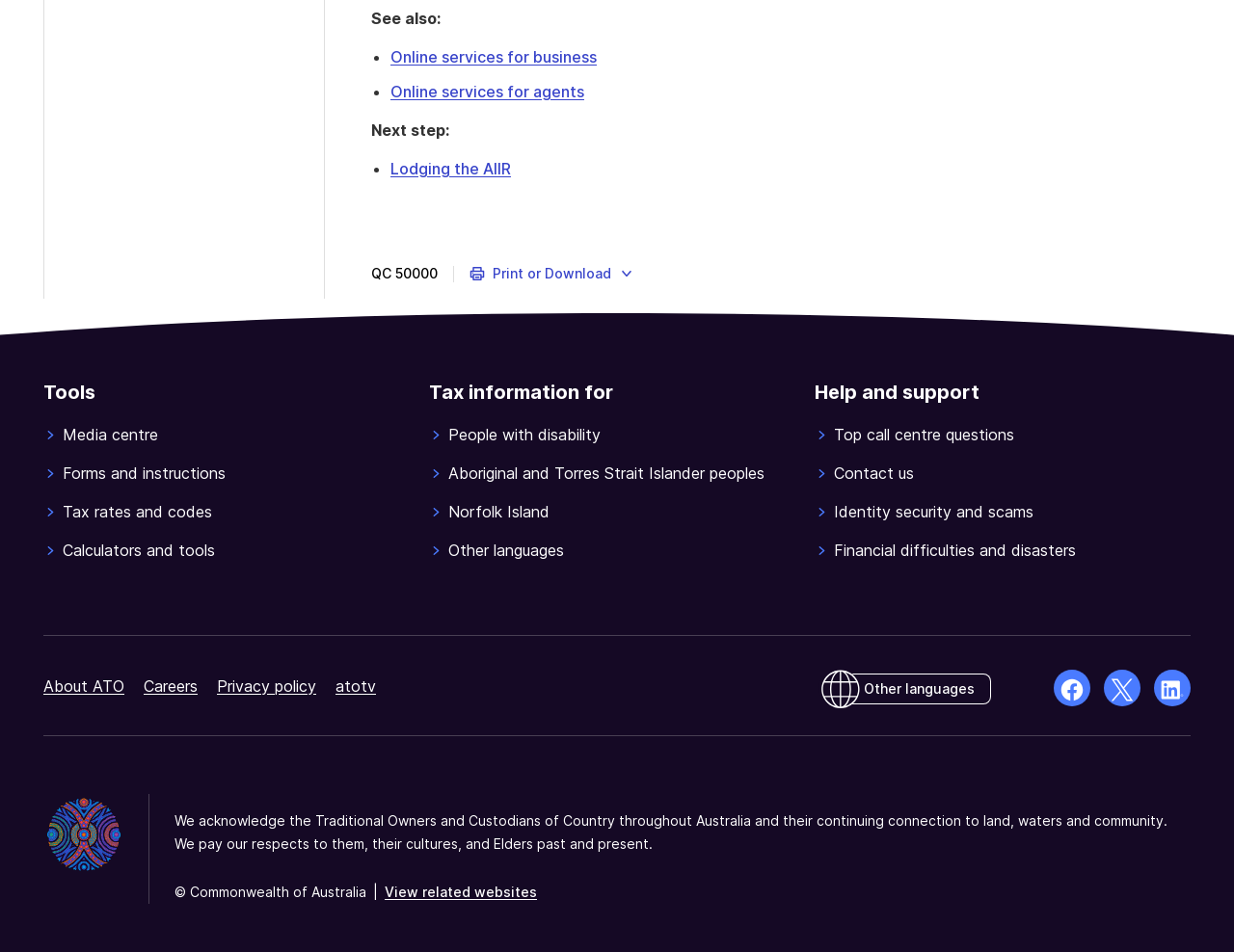Please locate the bounding box coordinates for the element that should be clicked to achieve the following instruction: "Contact us". Ensure the coordinates are given as four float numbers between 0 and 1, i.e., [left, top, right, bottom].

[0.66, 0.485, 0.965, 0.509]